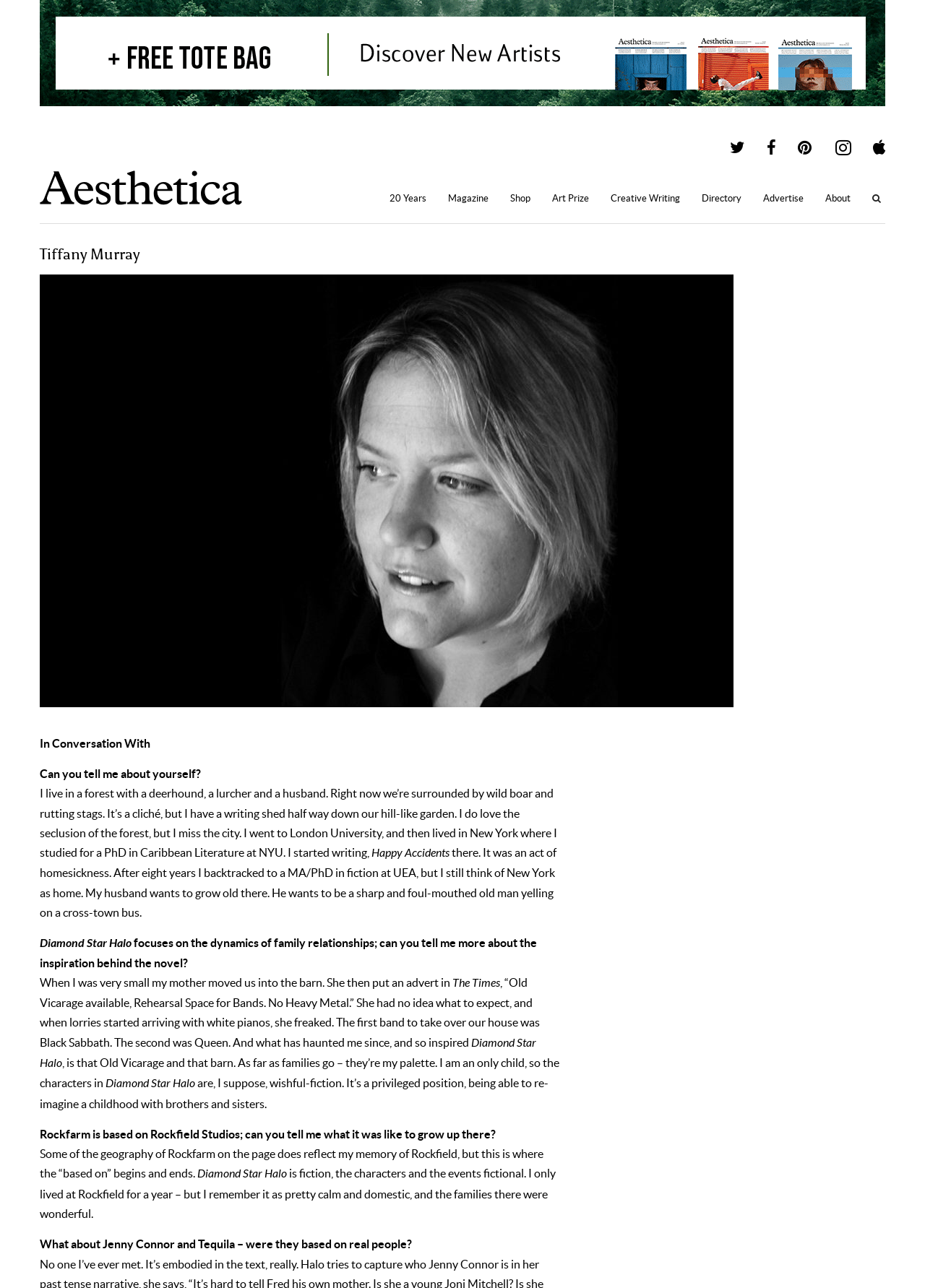Please locate the bounding box coordinates for the element that should be clicked to achieve the following instruction: "Click the 'Aesthetica' link". Ensure the coordinates are given as four float numbers between 0 and 1, i.e., [left, top, right, bottom].

[0.043, 0.132, 0.262, 0.159]